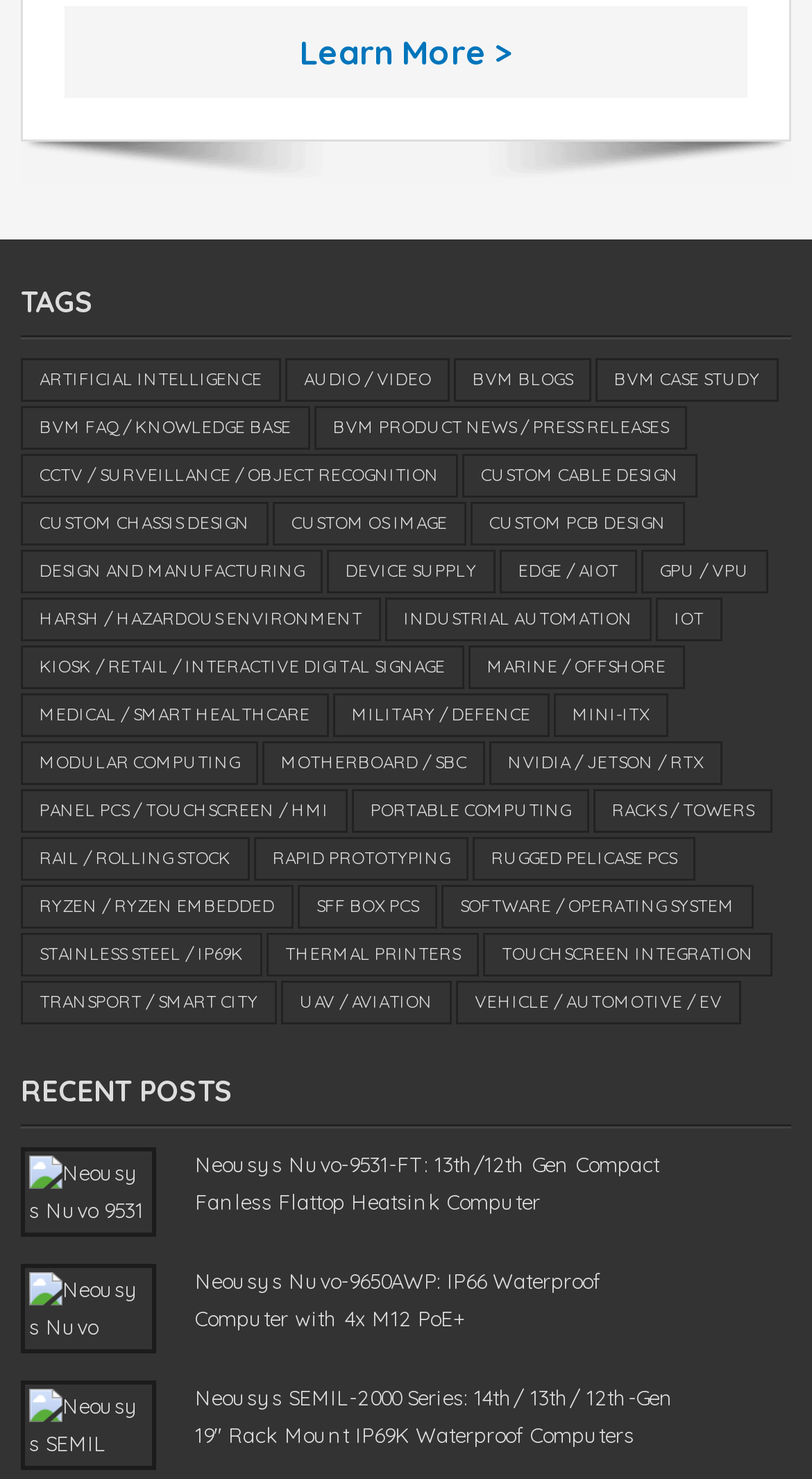What is the topic of the first recent post?
Using the image, respond with a single word or phrase.

Neousys Nuvo 9531 FT